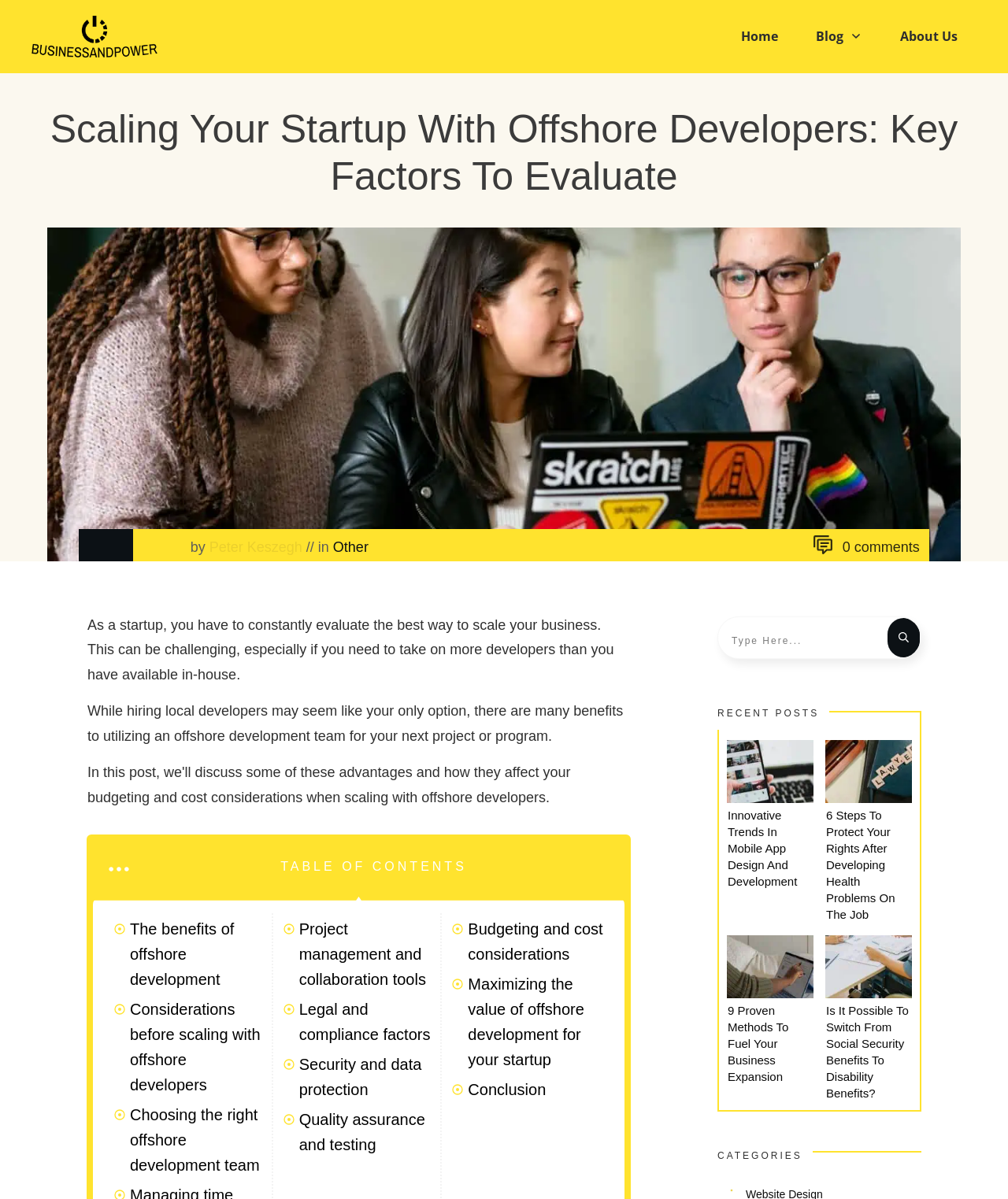Please mark the clickable region by giving the bounding box coordinates needed to complete this instruction: "View the 'RECENT POSTS' section".

[0.712, 0.59, 0.813, 0.599]